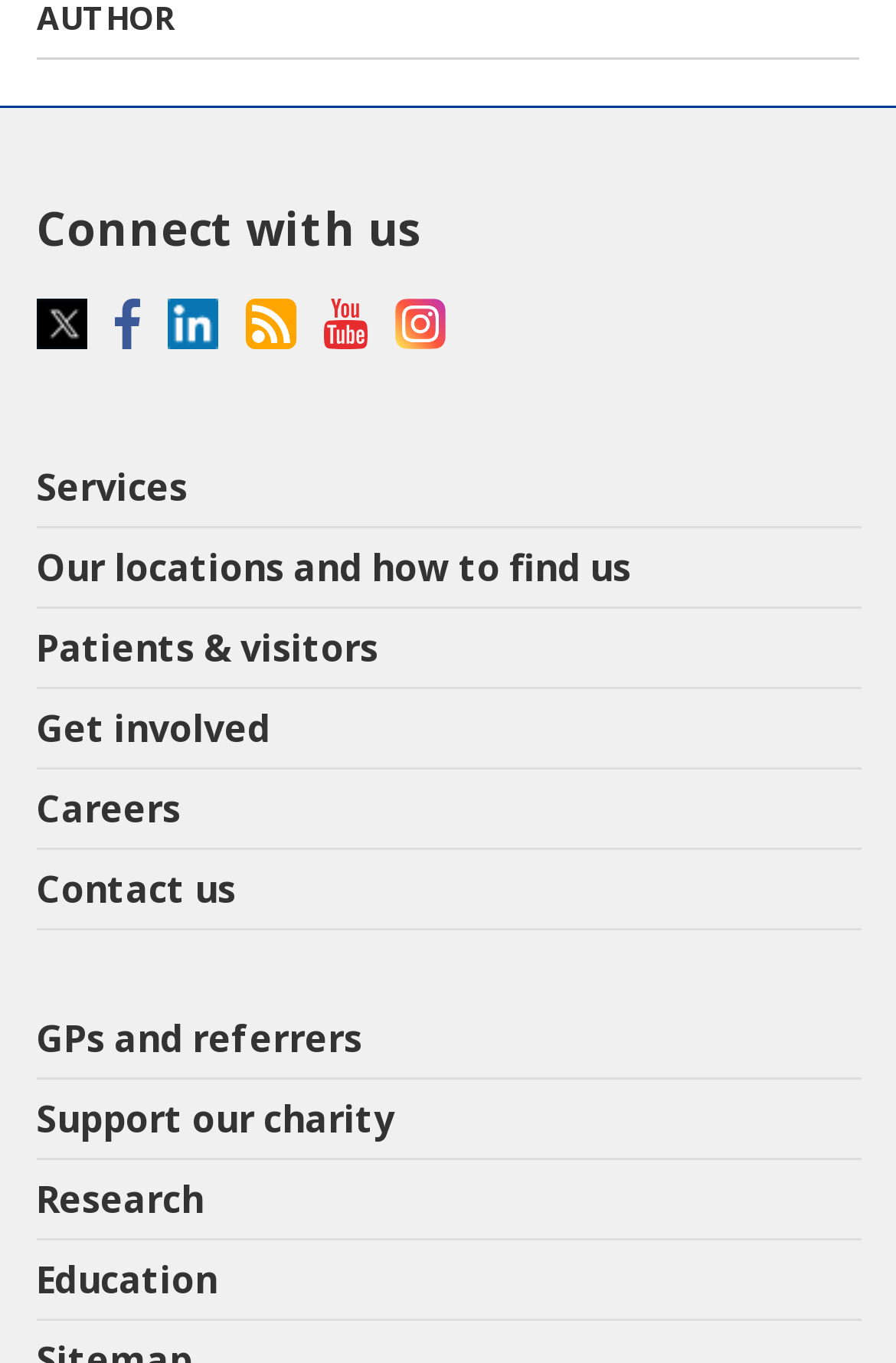What is the function of the 'Connect with us' heading?
We need a detailed and exhaustive answer to the question. Please elaborate.

The 'Connect with us' heading is a title that introduces the section of social media links, indicating that the organization wants to connect with users through various social media platforms.